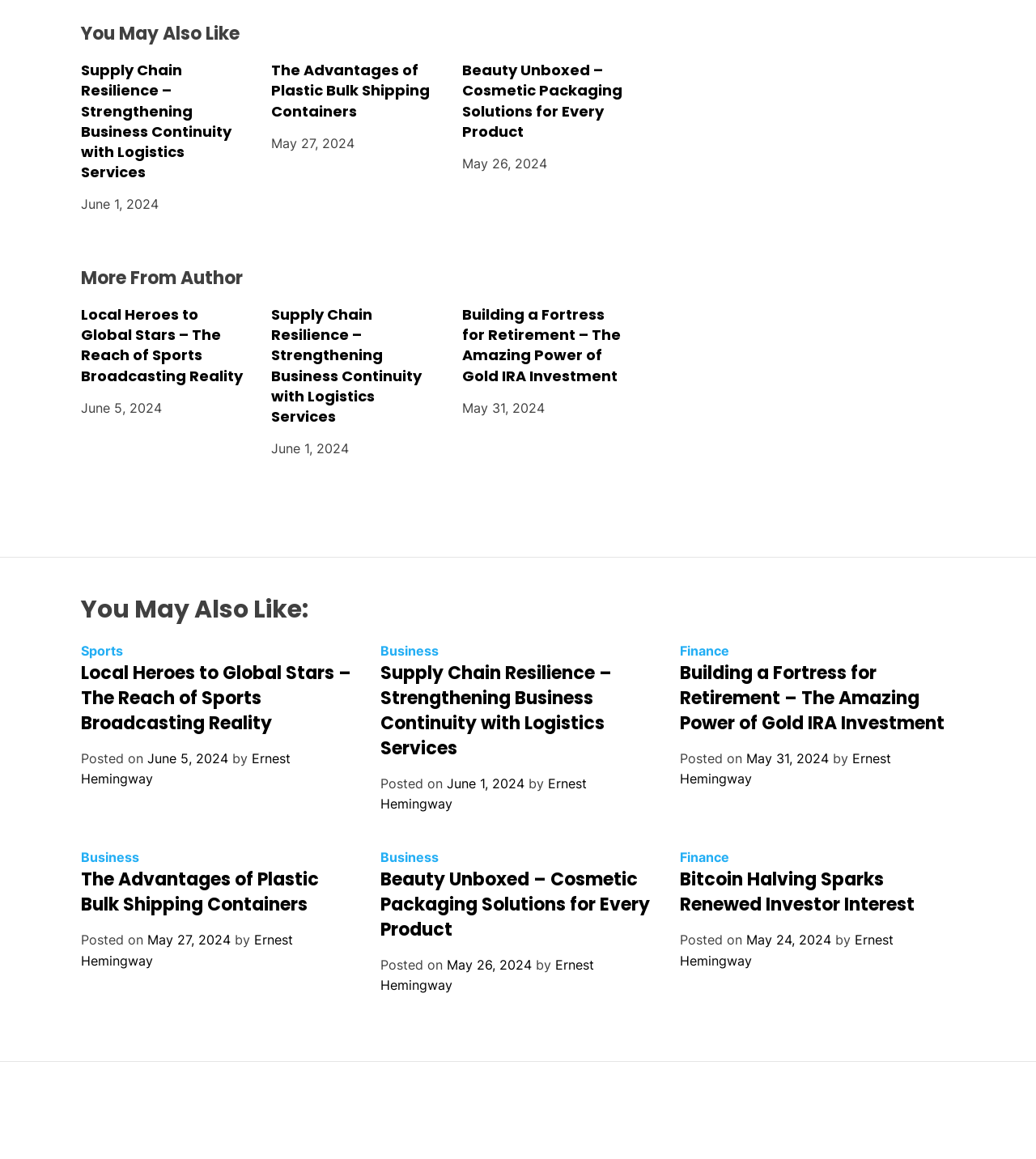Identify the bounding box coordinates of the element to click to follow this instruction: 'Read the article about Air and Travel'. Ensure the coordinates are four float values between 0 and 1, provided as [left, top, right, bottom].

None